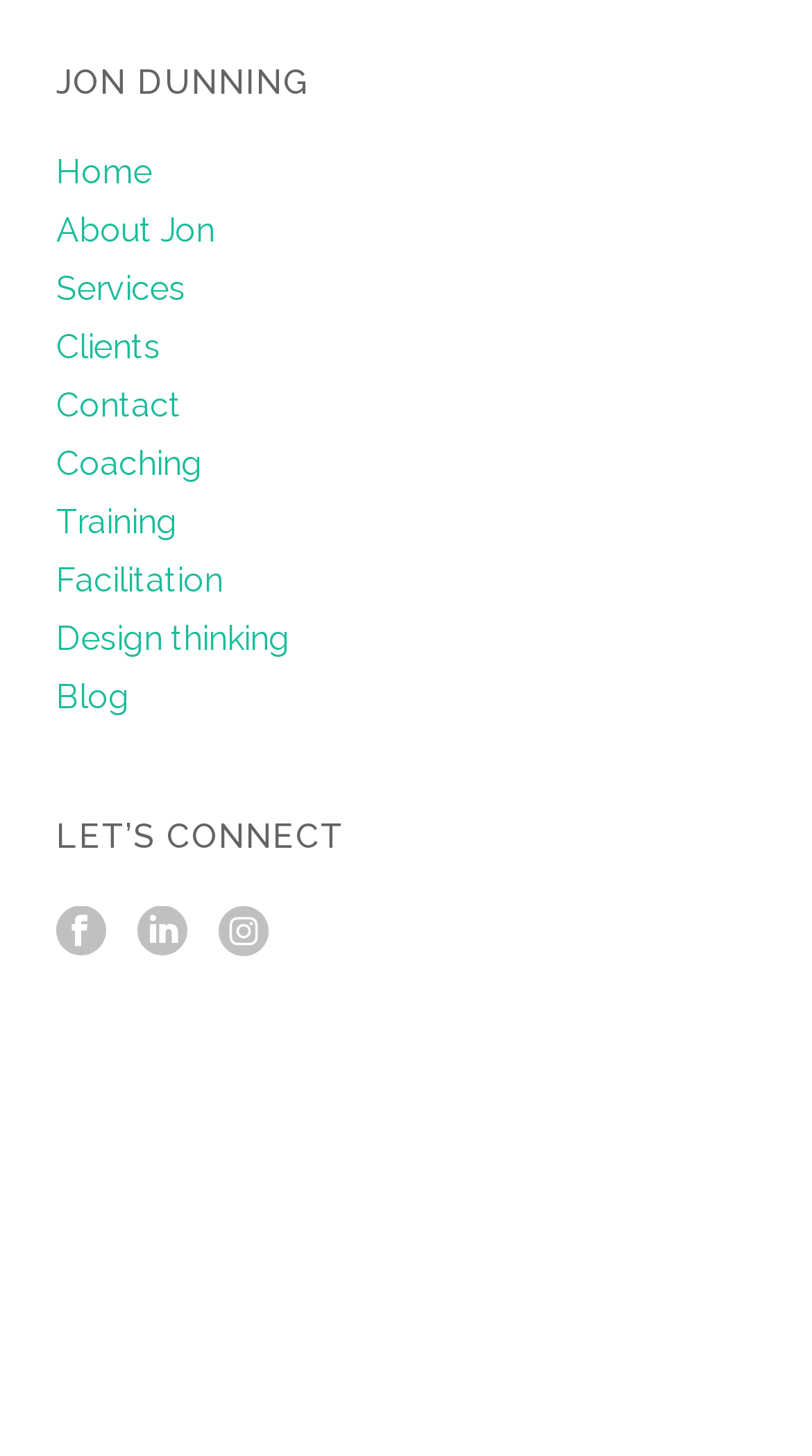What is the text below the navigation menu?
Look at the screenshot and respond with one word or a short phrase.

LET’S CONNECT